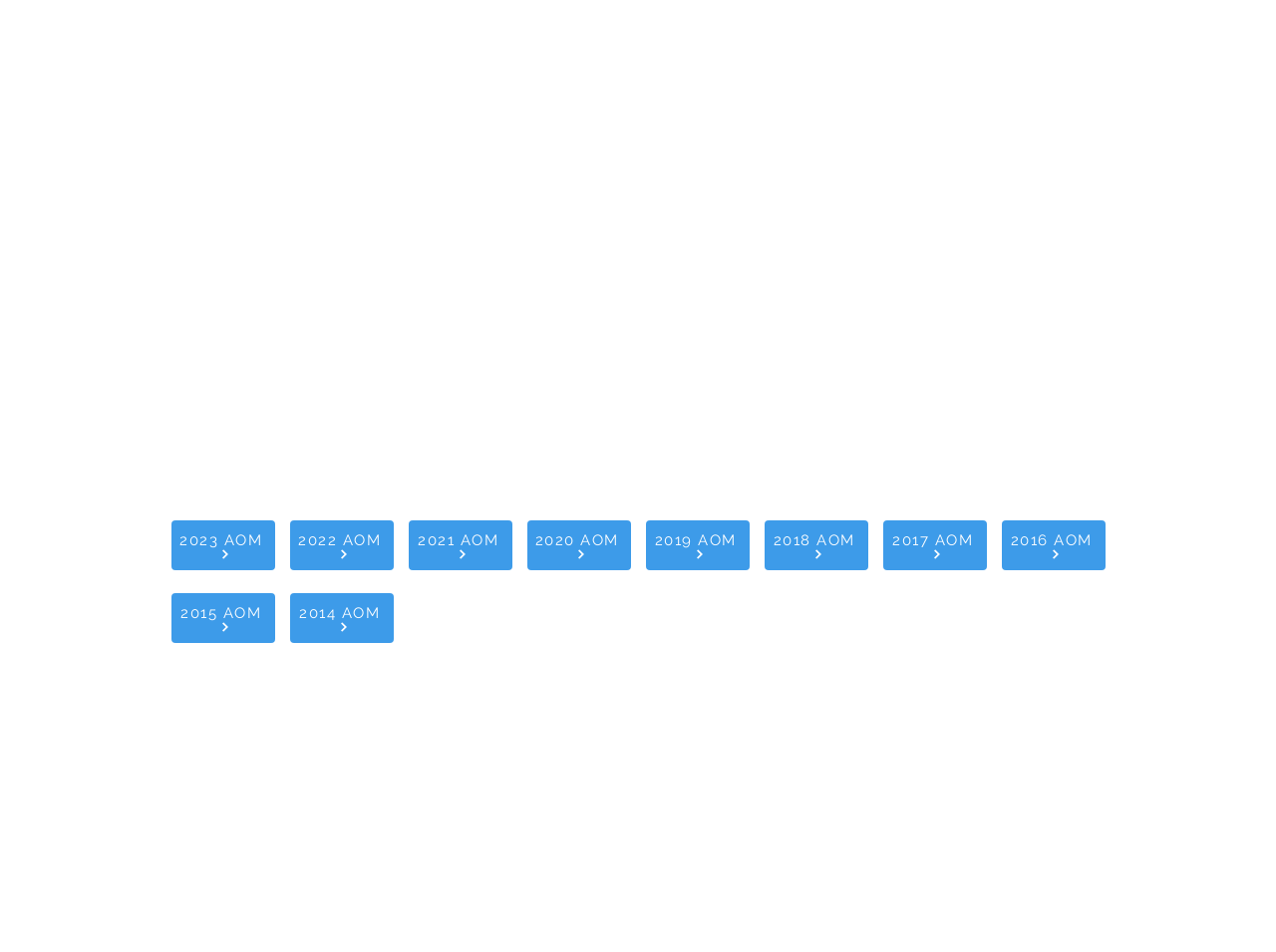What is the vertical position of '2021 AOM' link?
Based on the image, provide your answer in one word or phrase.

Middle